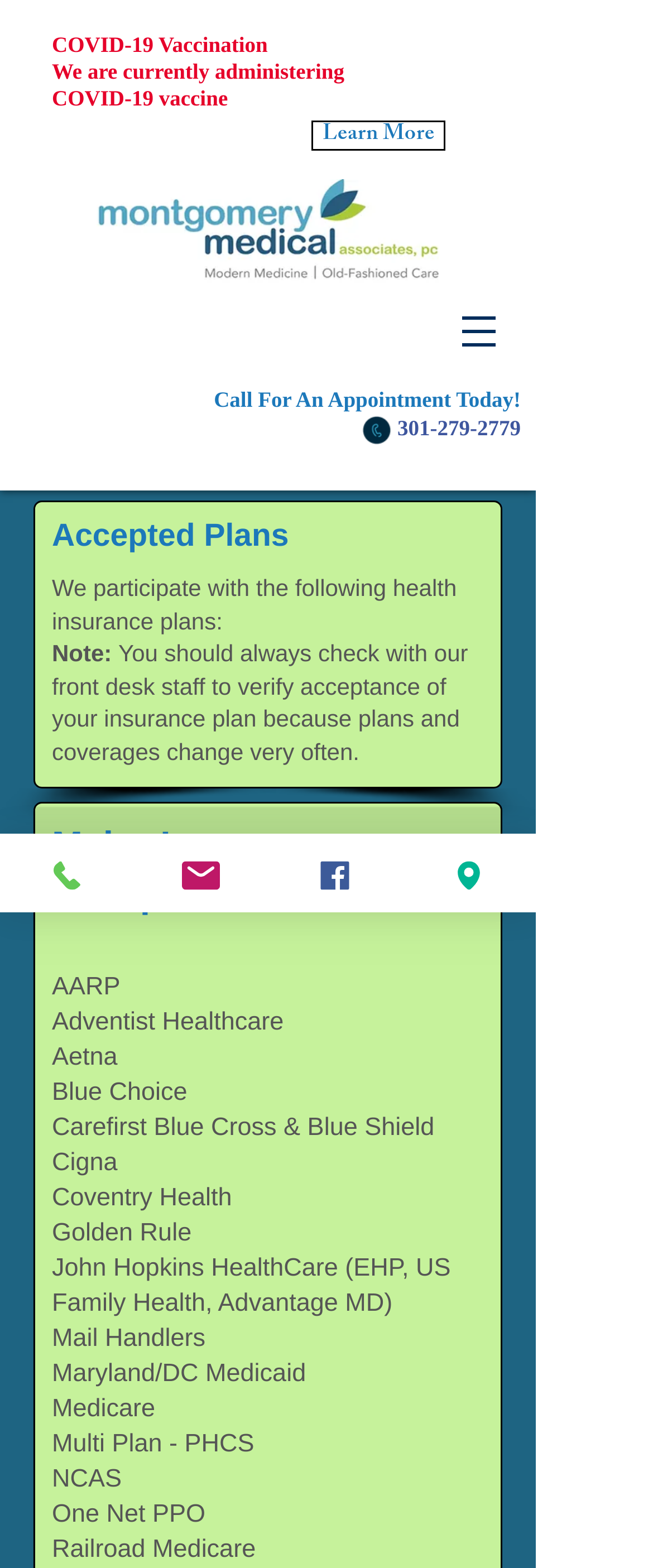What is the phone number to call for an appointment?
Please ensure your answer is as detailed and informative as possible.

I found the phone number by looking at the heading element that contains the phone number, which is '301-279-2779'. This element is located near the 'Call For An Appointment Today!' text, indicating that it is the phone number to call for an appointment.